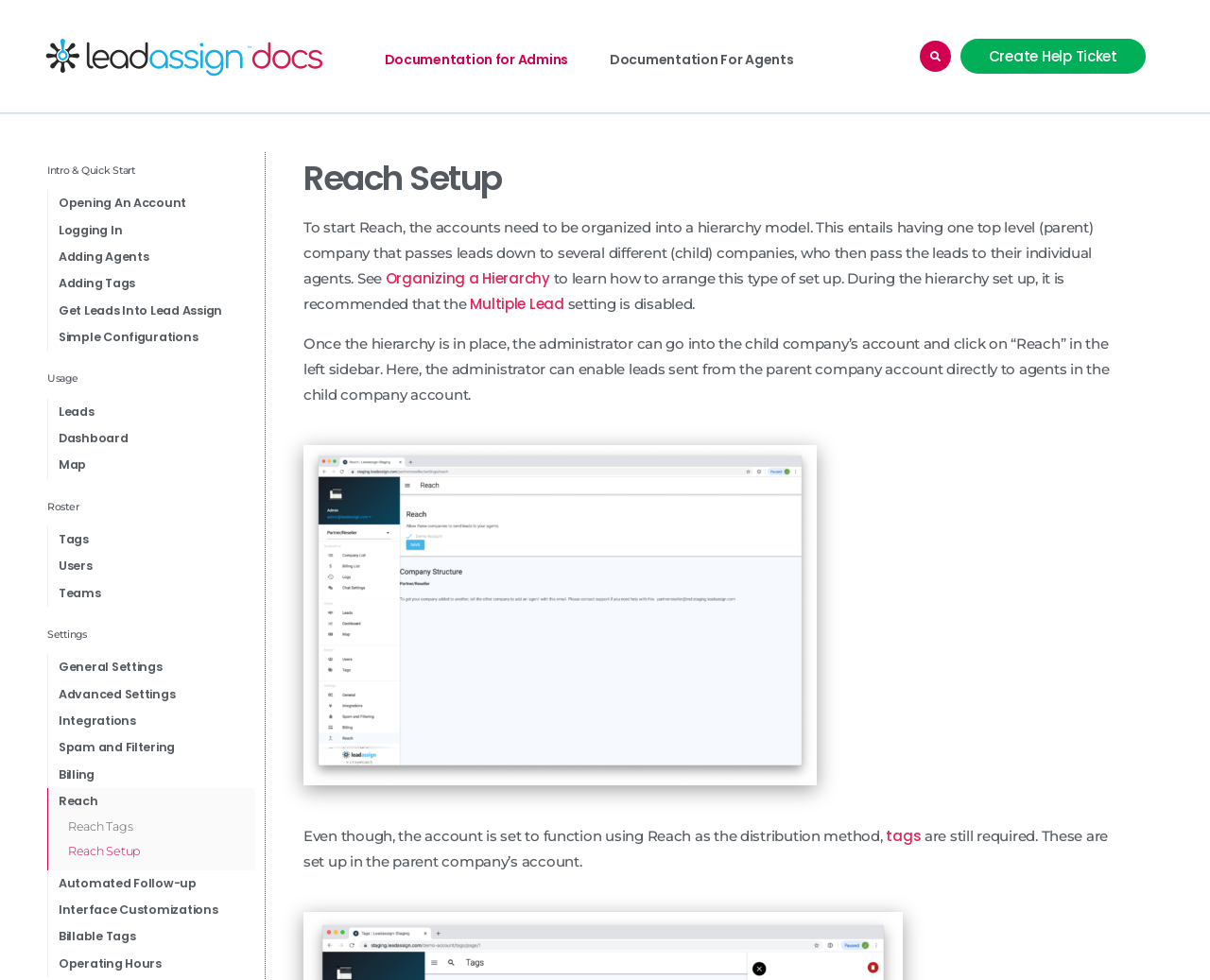Locate the bounding box coordinates of the element that needs to be clicked to carry out the instruction: "Search for help". The coordinates should be given as four float numbers ranging from 0 to 1, i.e., [left, top, right, bottom].

[0.76, 0.041, 0.786, 0.074]